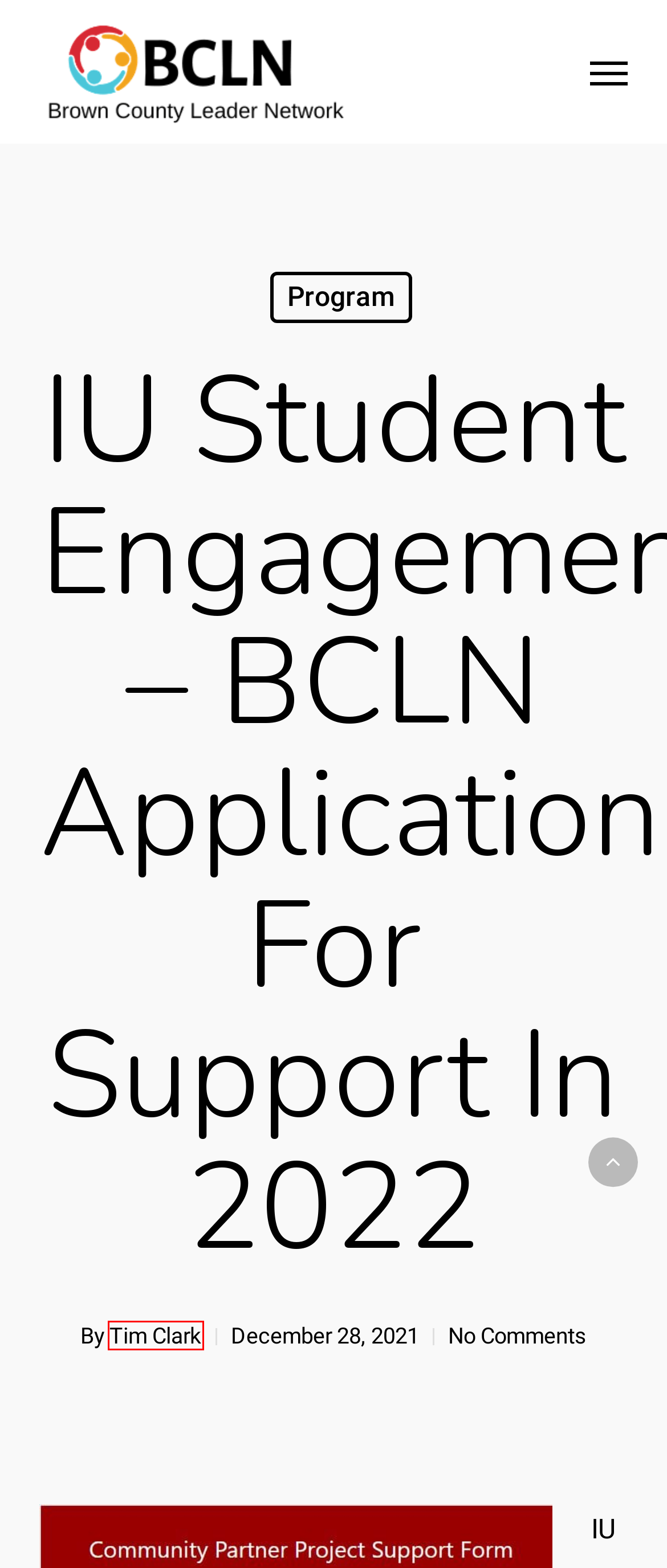A screenshot of a webpage is given, featuring a red bounding box around a UI element. Please choose the webpage description that best aligns with the new webpage after clicking the element in the bounding box. These are the descriptions:
A. Financial Decision Support Model – IU Student Support | Independent Voters of Brown County IN
B. Program Archives - BCLN | Brown County Leader Network
C. Contact - BCLN | Brown County Leader Network
D. Support Services - BCLN | Brown County Leader Network
E. START (Student Agile Response Team): Students: IU Corps: Indiana University Bloomington
F. Tim Clark, Author at BCLN | Brown County Leader Network
G. News - BCLN | Brown County Leader Network
H. Home - BCLN | Brown County Leader Network

F